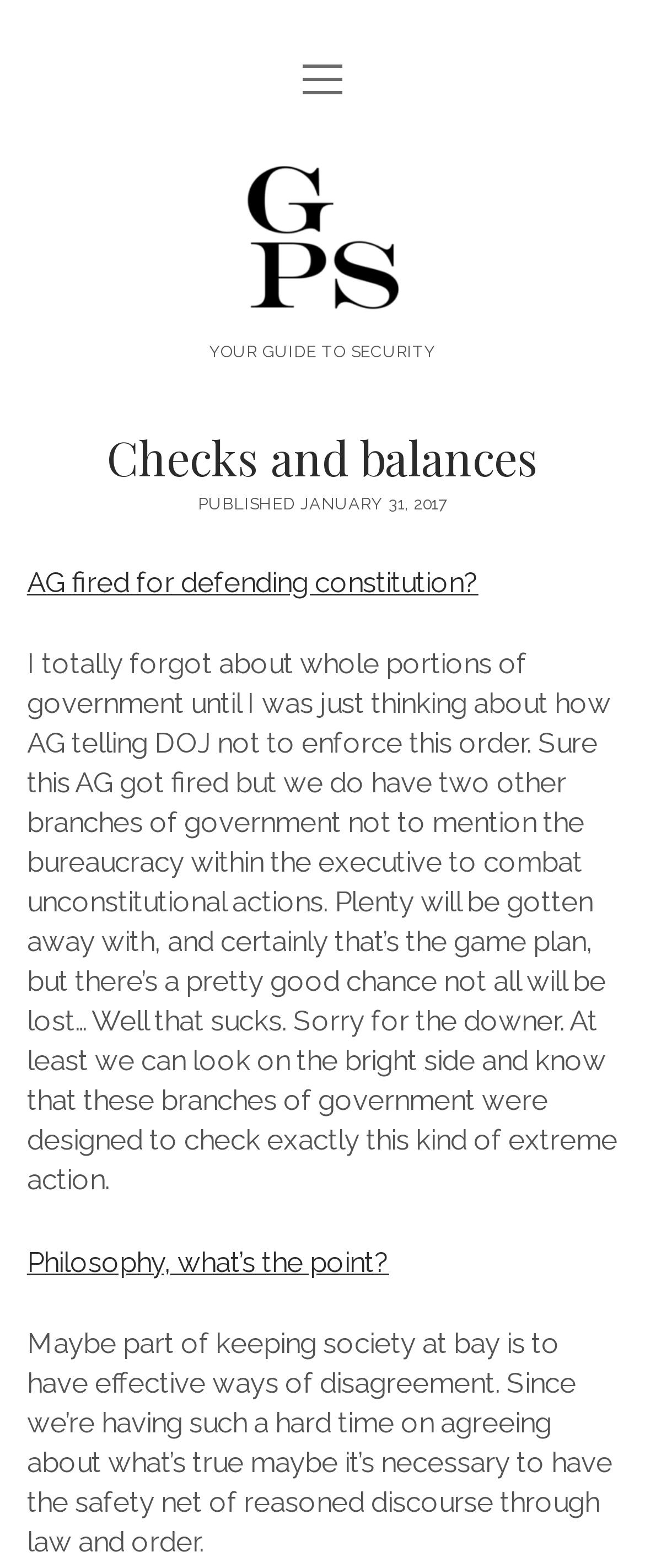Locate the bounding box coordinates of the region to be clicked to comply with the following instruction: "Open the menu". The coordinates must be four float numbers between 0 and 1, in the form [left, top, right, bottom].

[0.554, 0.05, 0.58, 0.069]